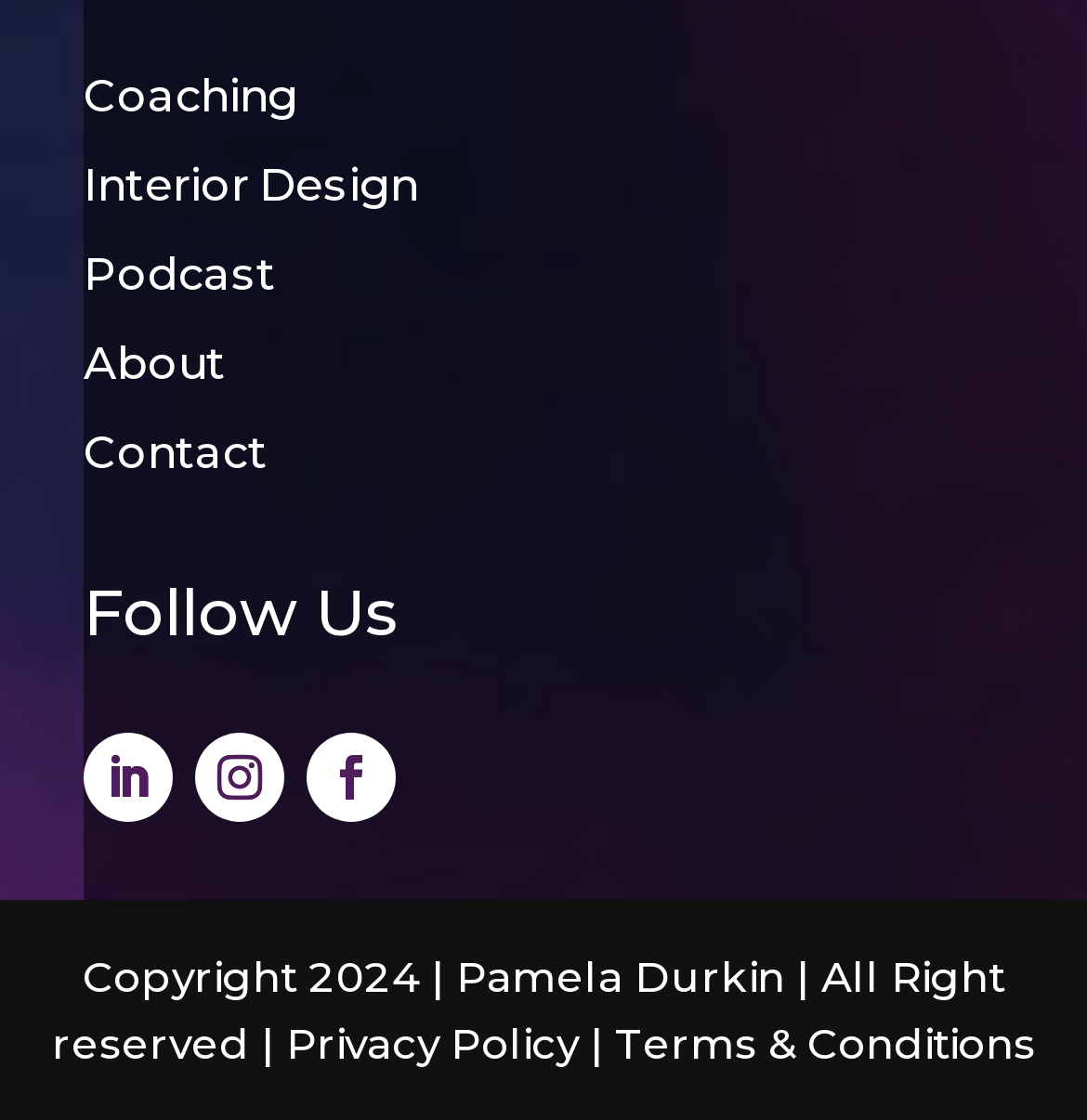Respond to the question below with a concise word or phrase:
What is the purpose of the 'Follow Us' text?

To encourage social media following